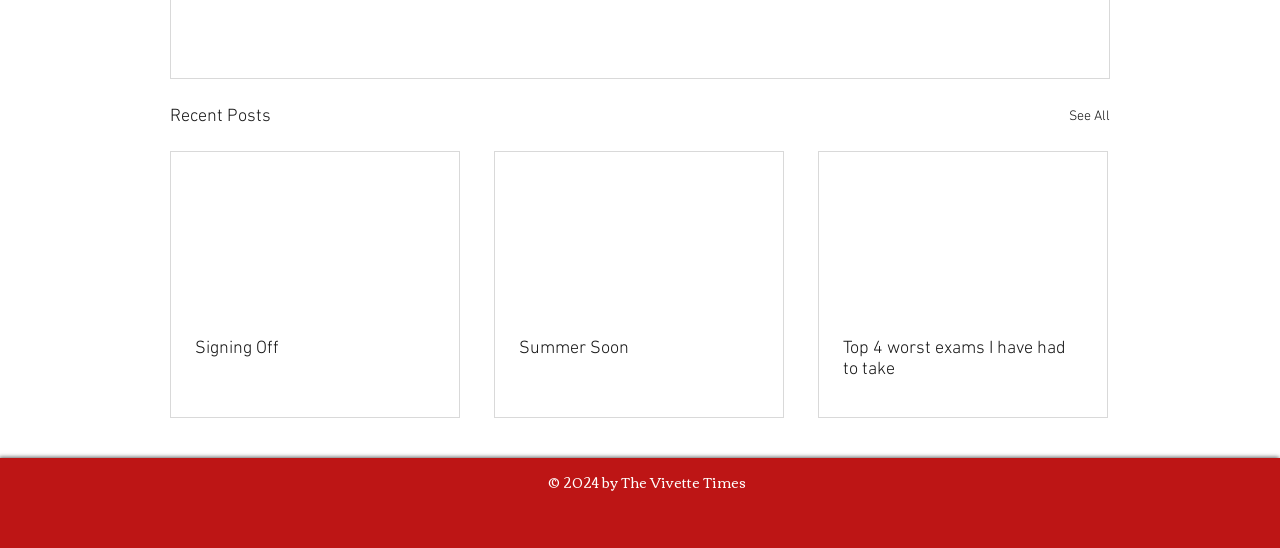Please find the bounding box coordinates of the element that needs to be clicked to perform the following instruction: "read the article". The bounding box coordinates should be four float numbers between 0 and 1, represented as [left, top, right, bottom].

[0.134, 0.278, 0.359, 0.573]